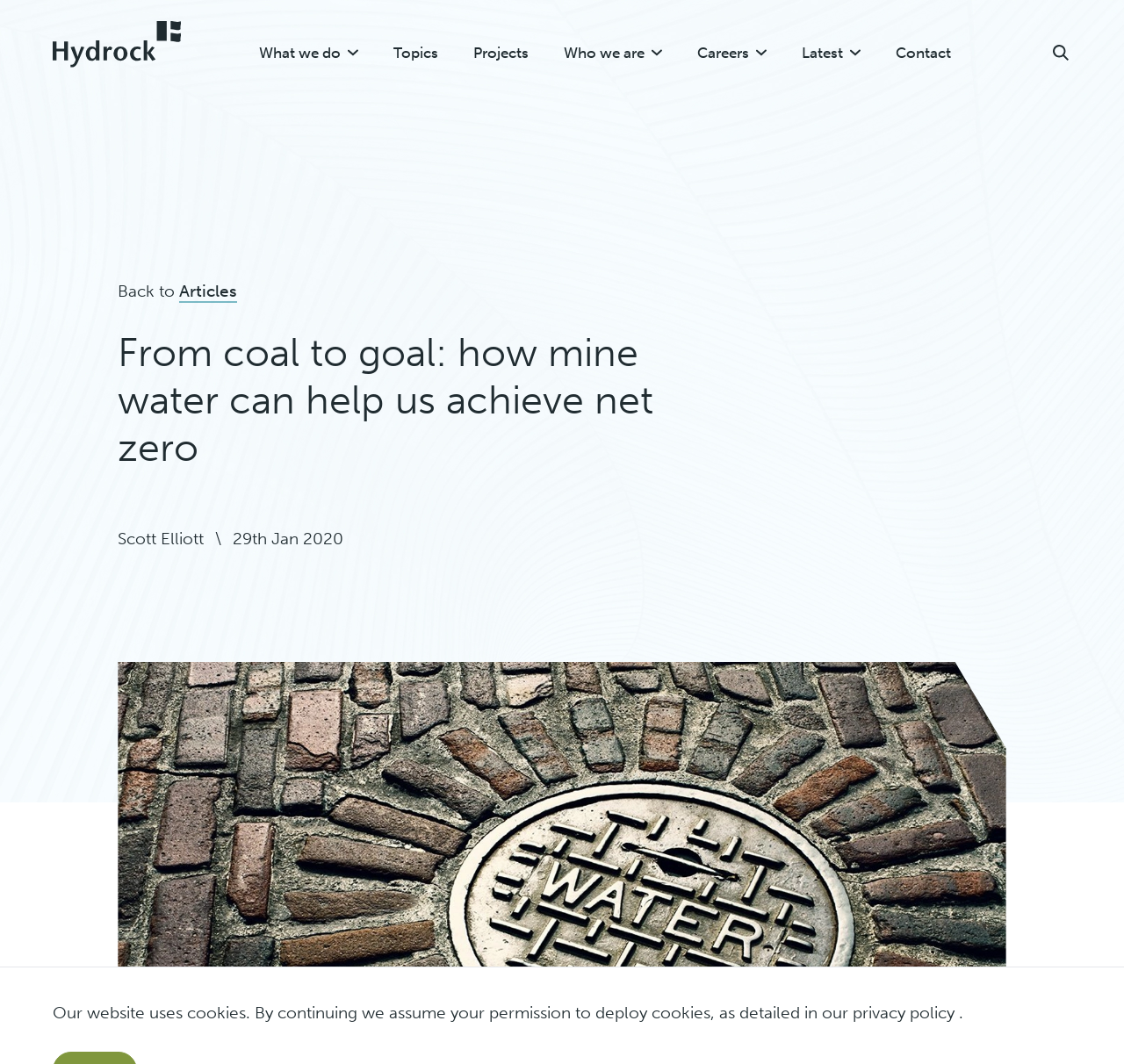Kindly determine the bounding box coordinates for the clickable area to achieve the given instruction: "go to home page".

None